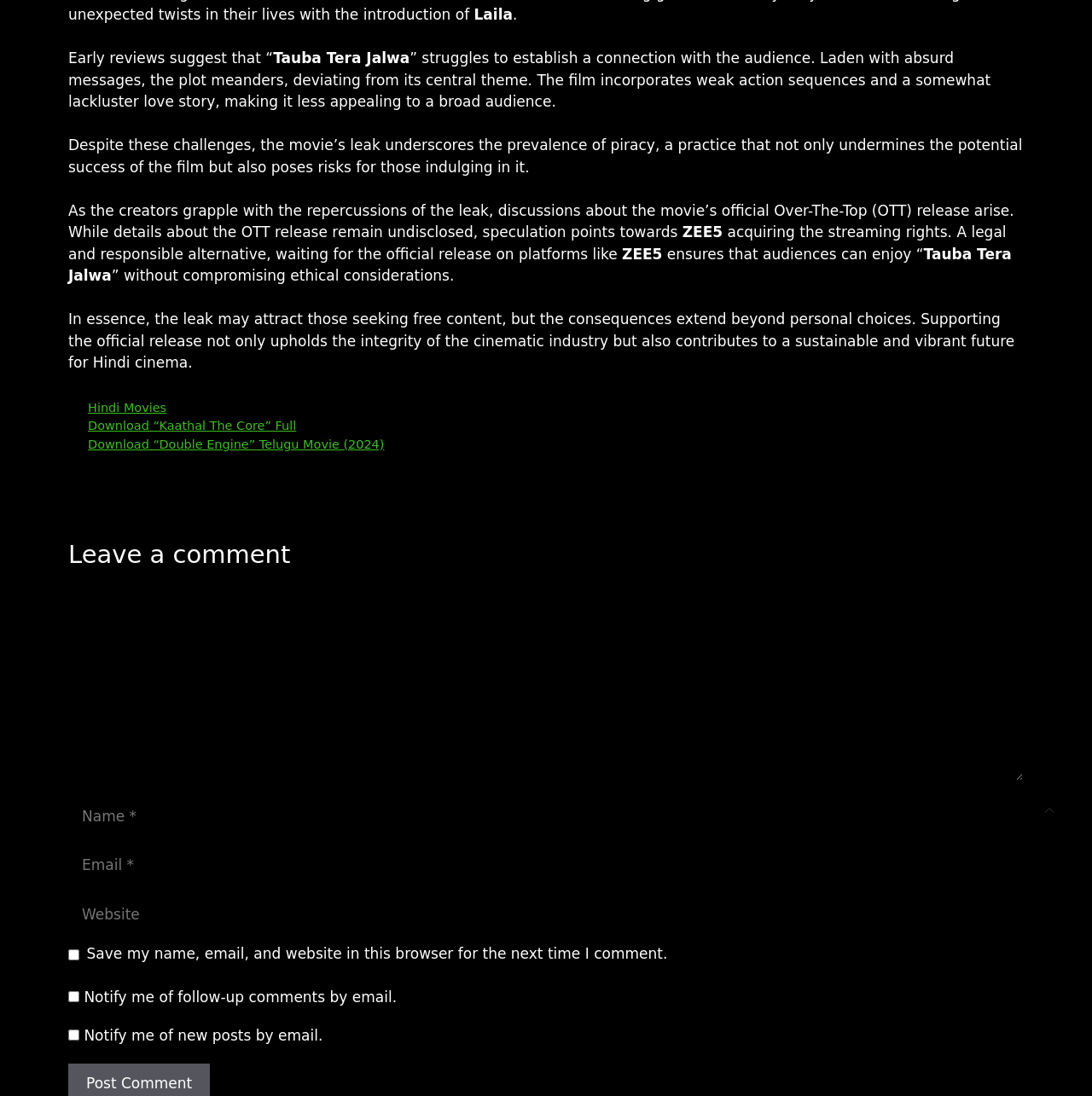Please identify the bounding box coordinates of the element's region that should be clicked to execute the following instruction: "Download 'Kaathal The Core' Full". The bounding box coordinates must be four float numbers between 0 and 1, i.e., [left, top, right, bottom].

[0.081, 0.382, 0.271, 0.395]